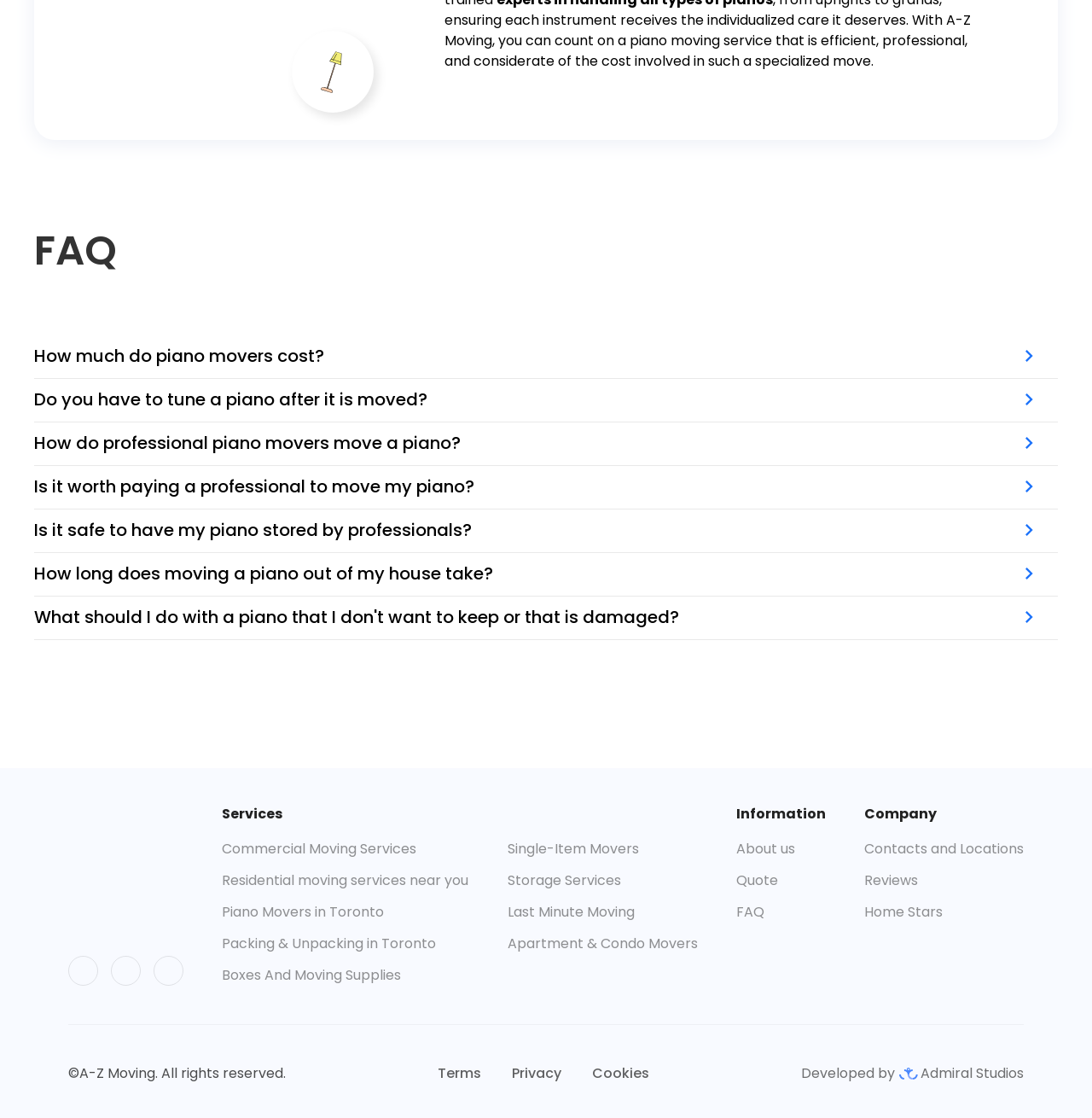Return the bounding box coordinates of the UI element that corresponds to this description: "Apartment & Condo Movers". The coordinates must be given as four float numbers in the range of 0 and 1, [left, top, right, bottom].

[0.464, 0.835, 0.639, 0.852]